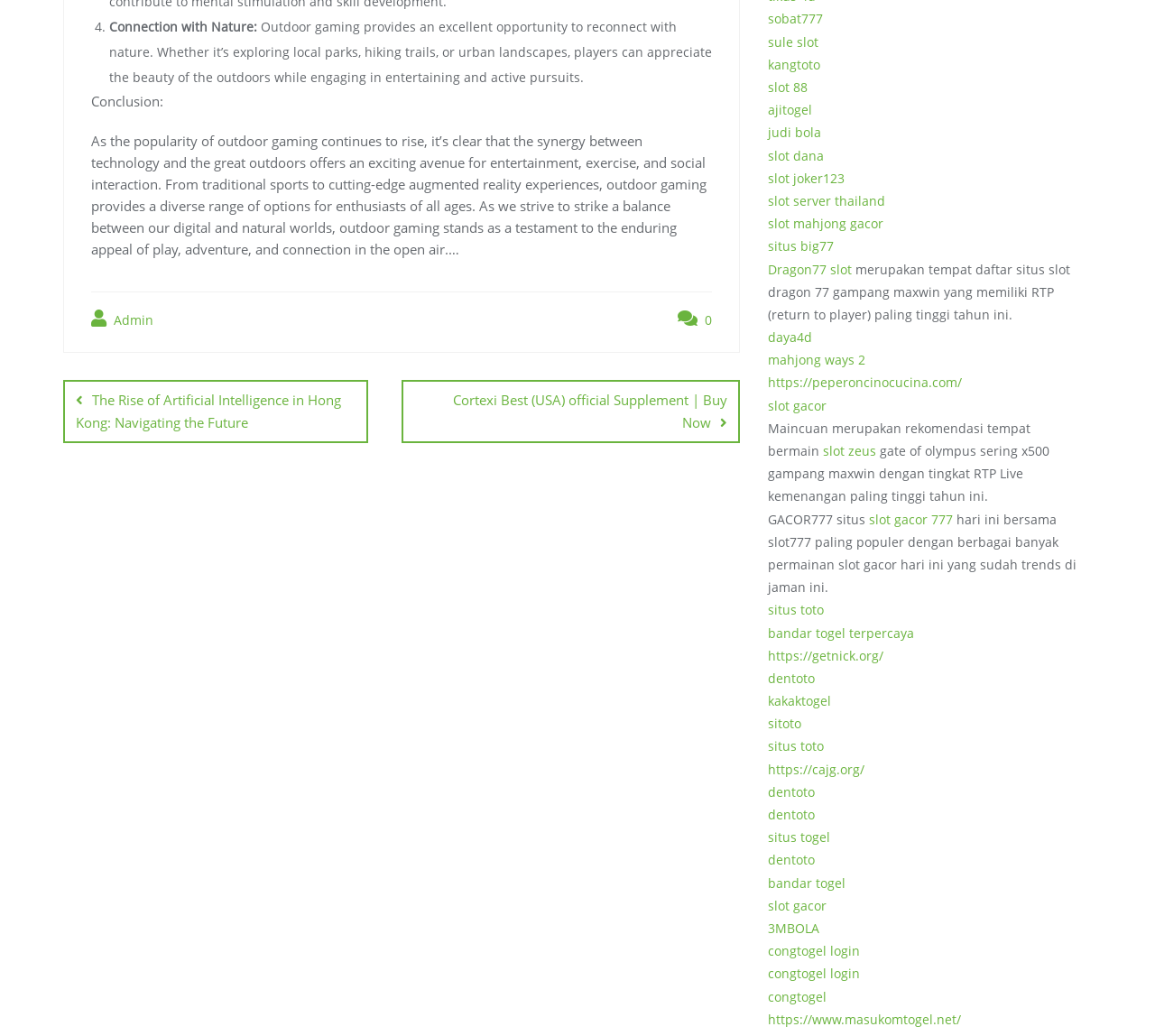Identify the bounding box coordinates for the UI element described as: "slot mahjong gacor".

[0.665, 0.207, 0.765, 0.224]